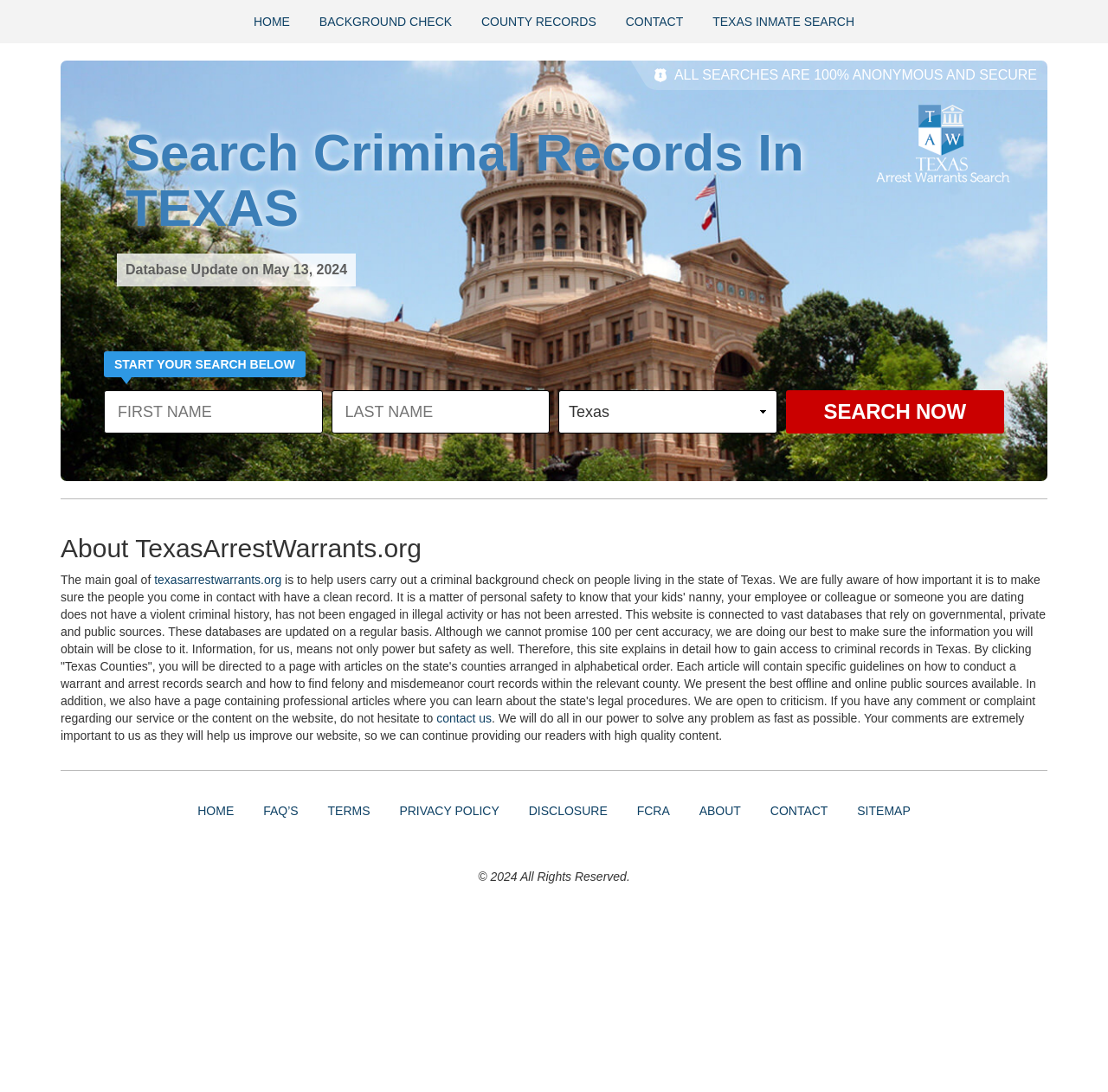How often are the databases updated?
Look at the image and respond to the question as thoroughly as possible.

The databases are updated on a regular basis, as mentioned in the static text element with the description 'These databases are updated on a regular basis.'